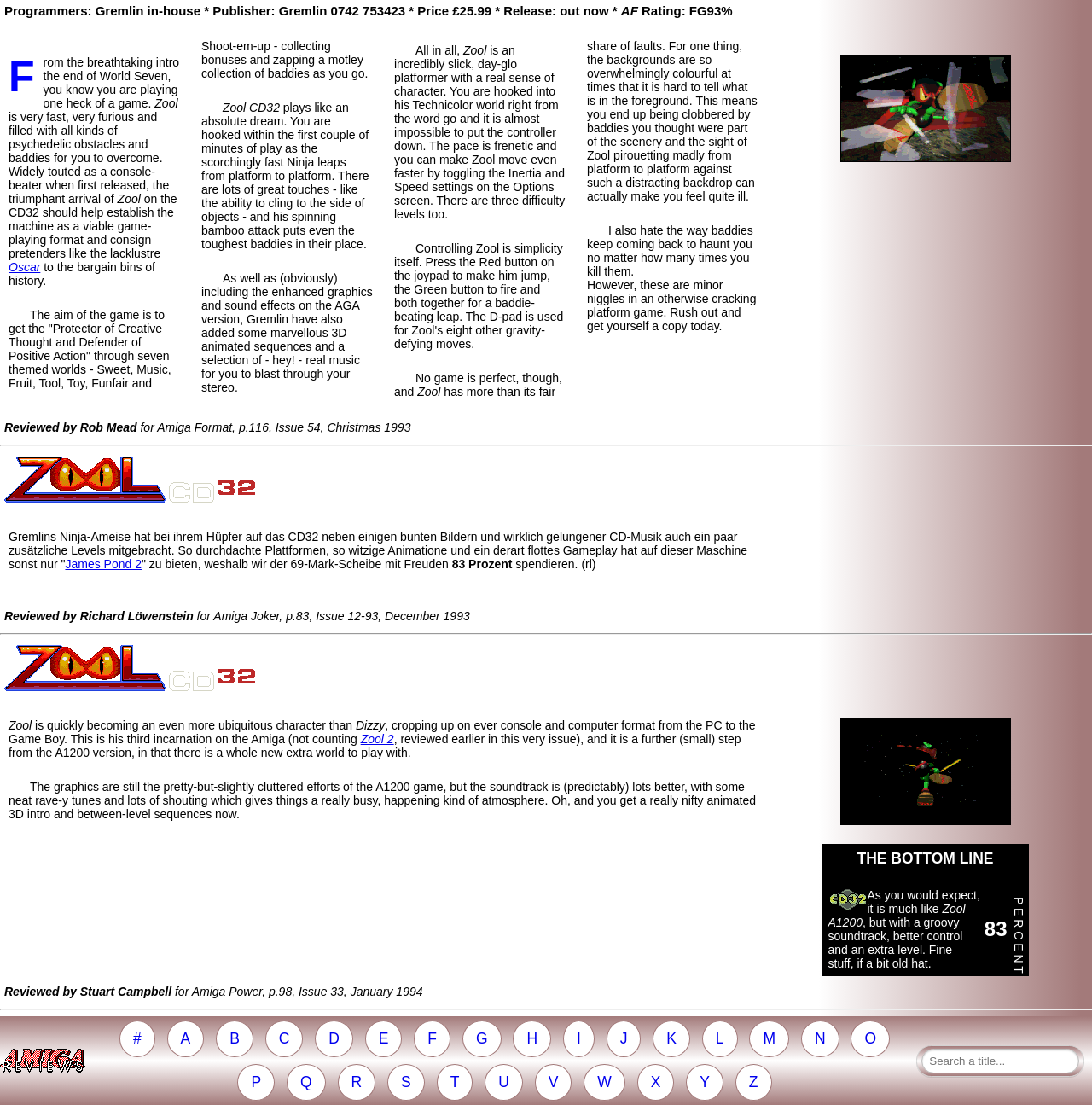Point out the bounding box coordinates of the section to click in order to follow this instruction: "view Zool 1 CD32 review".

[0.73, 0.047, 0.965, 0.153]